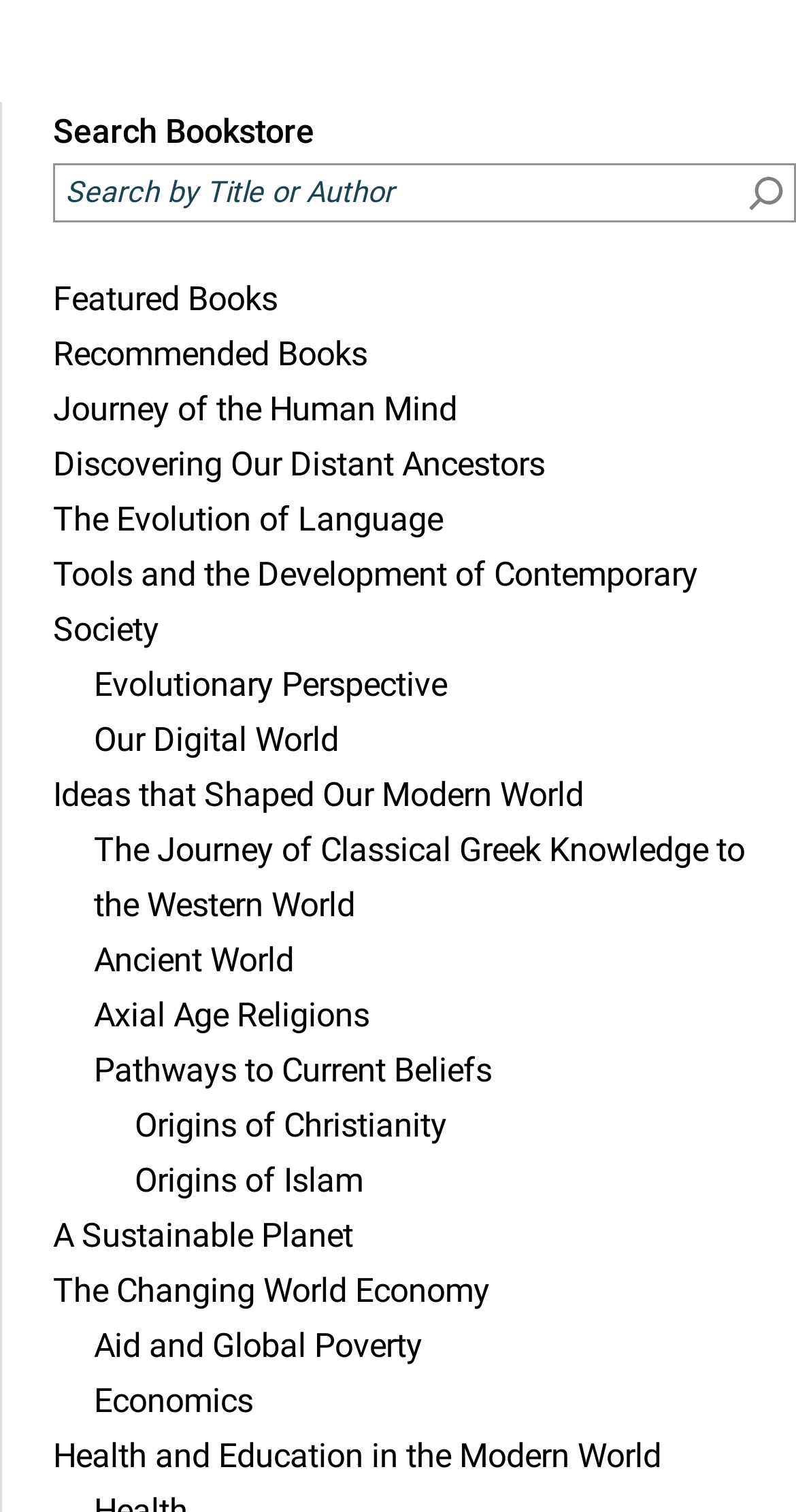Please determine the bounding box coordinates of the element to click in order to execute the following instruction: "View featured books". The coordinates should be four float numbers between 0 and 1, specified as [left, top, right, bottom].

[0.067, 0.18, 1.0, 0.216]